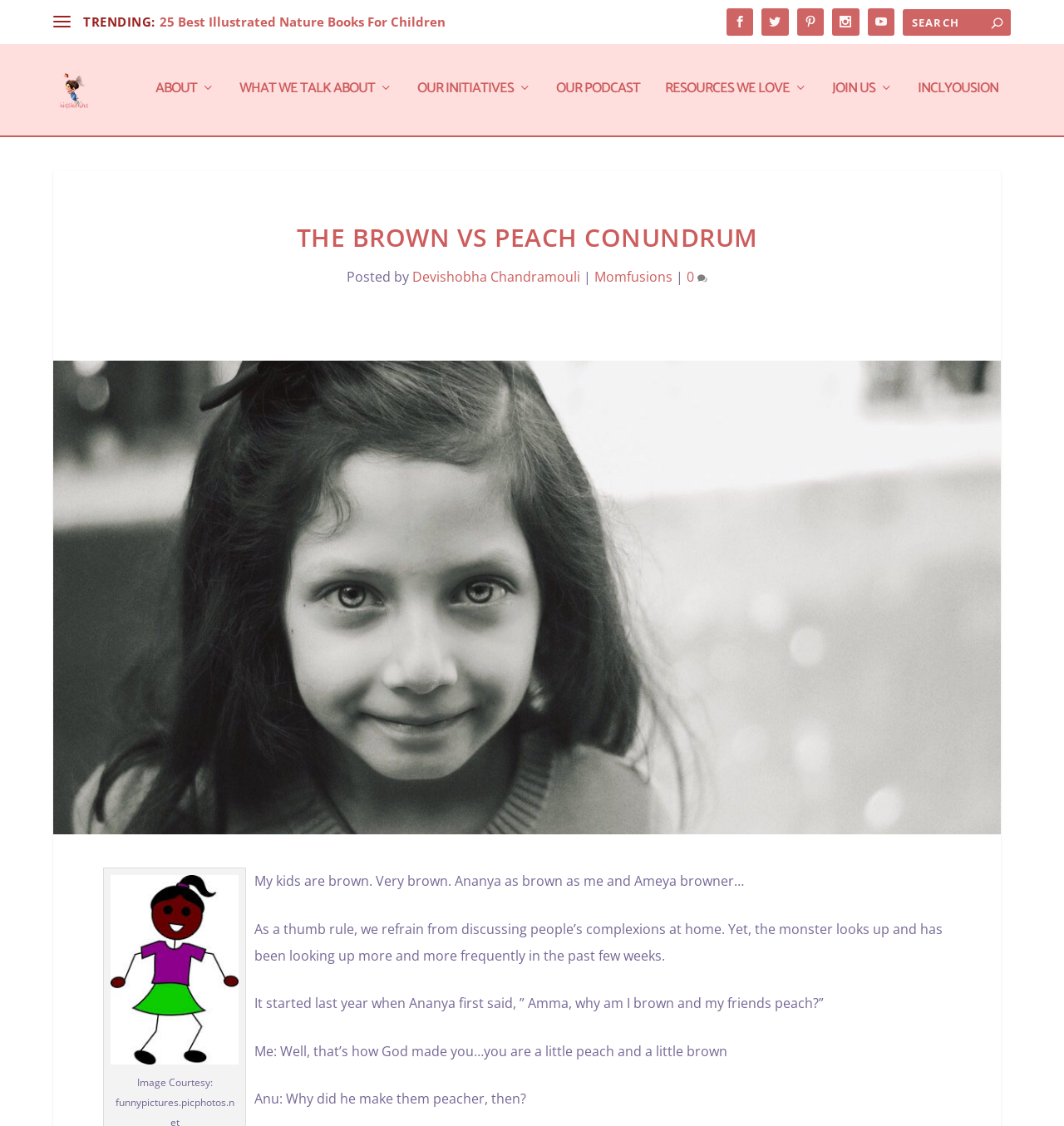Please identify the webpage's heading and generate its text content.

THE BROWN VS PEACH CONUNDRUM